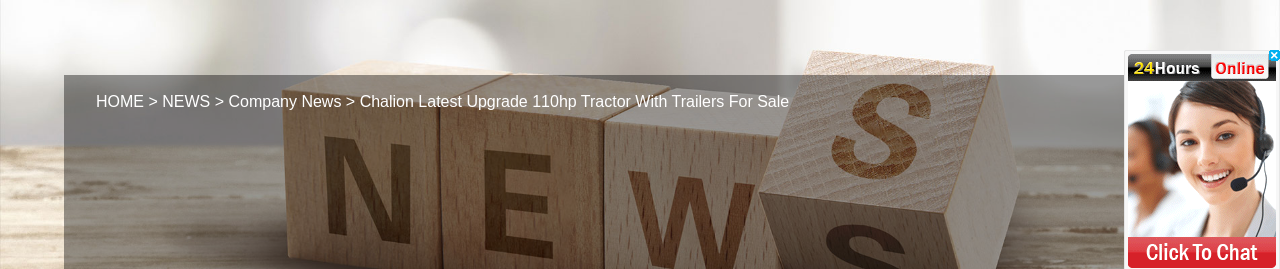What is the background effect of the image?
Please provide a comprehensive answer based on the contents of the image.

The background of the image features a soft, blurred effect, which emphasizes the wooden blocks while suggesting a warm, inviting atmosphere.